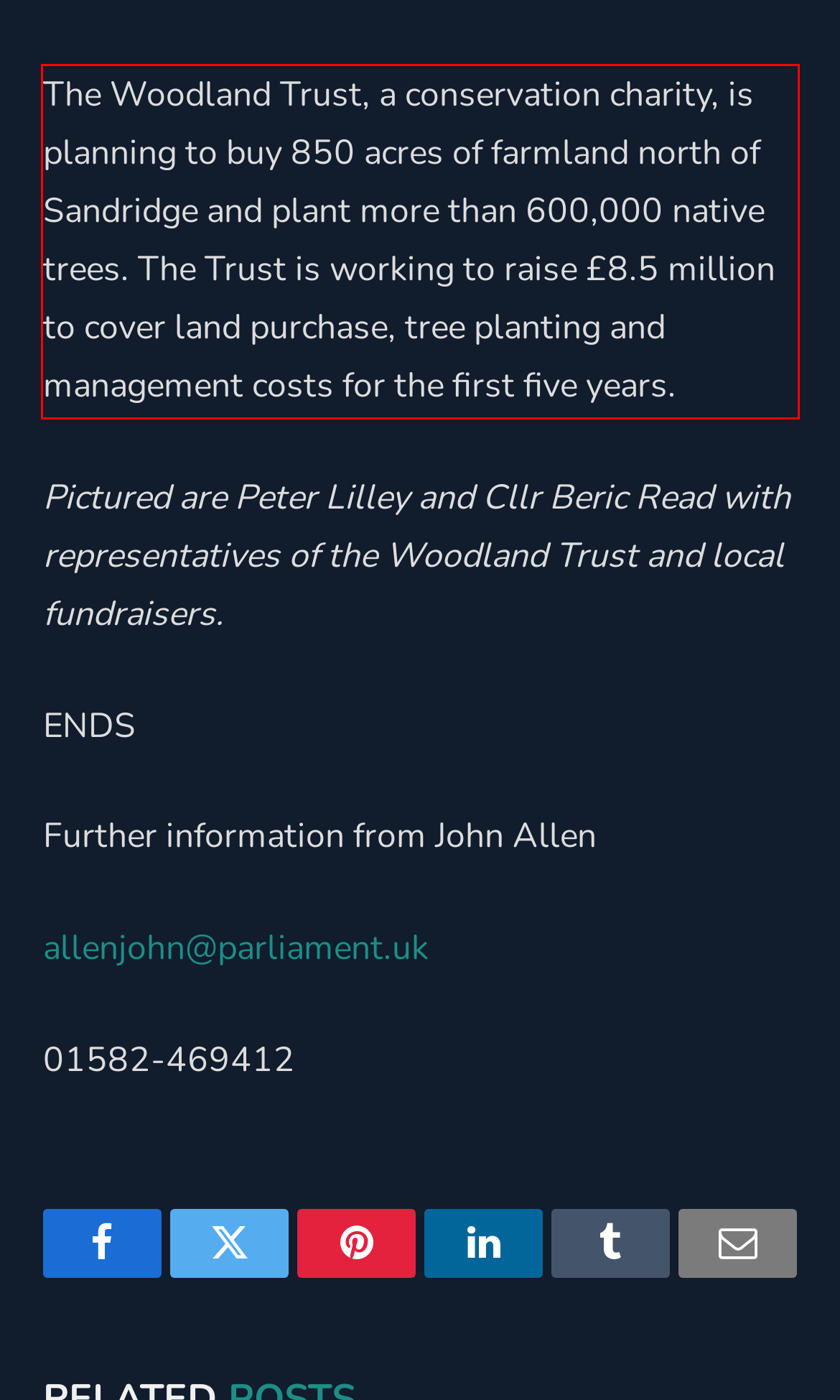Given a screenshot of a webpage containing a red rectangle bounding box, extract and provide the text content found within the red bounding box.

The Woodland Trust, a conservation charity, is planning to buy 850 acres of farmland north of Sandridge and plant more than 600,000 native trees. The Trust is working to raise £8.5 million to cover land purchase, tree planting and management costs for the first five years.